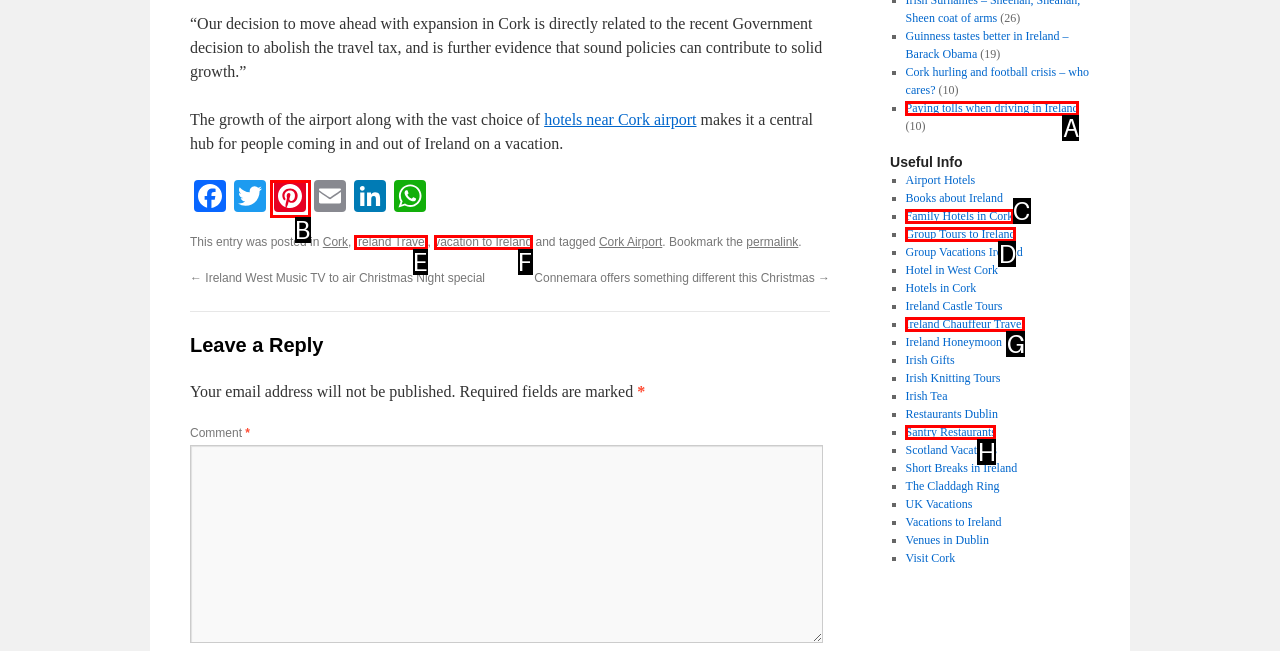Select the option that matches the description: Ireland Travel. Answer with the letter of the correct option directly.

E